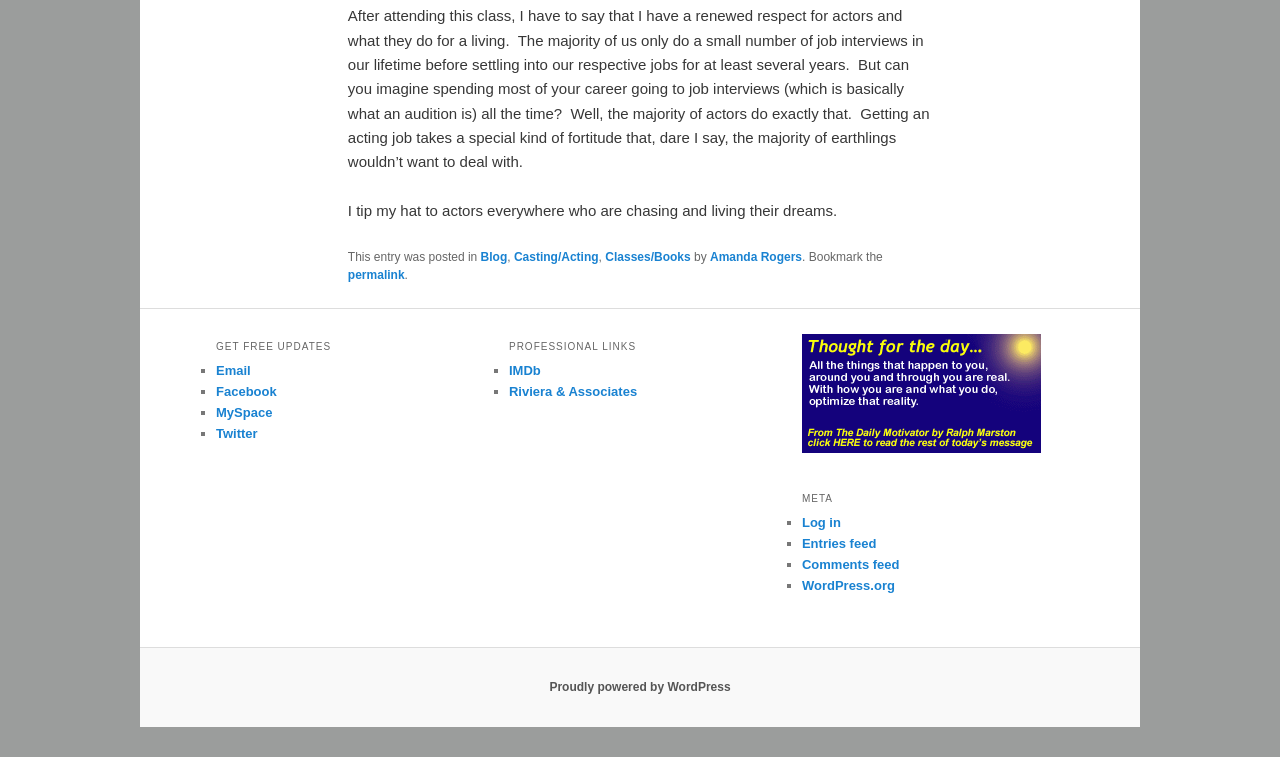From the webpage screenshot, predict the bounding box of the UI element that matches this description: "Proudly powered by WordPress".

[0.429, 0.899, 0.571, 0.917]